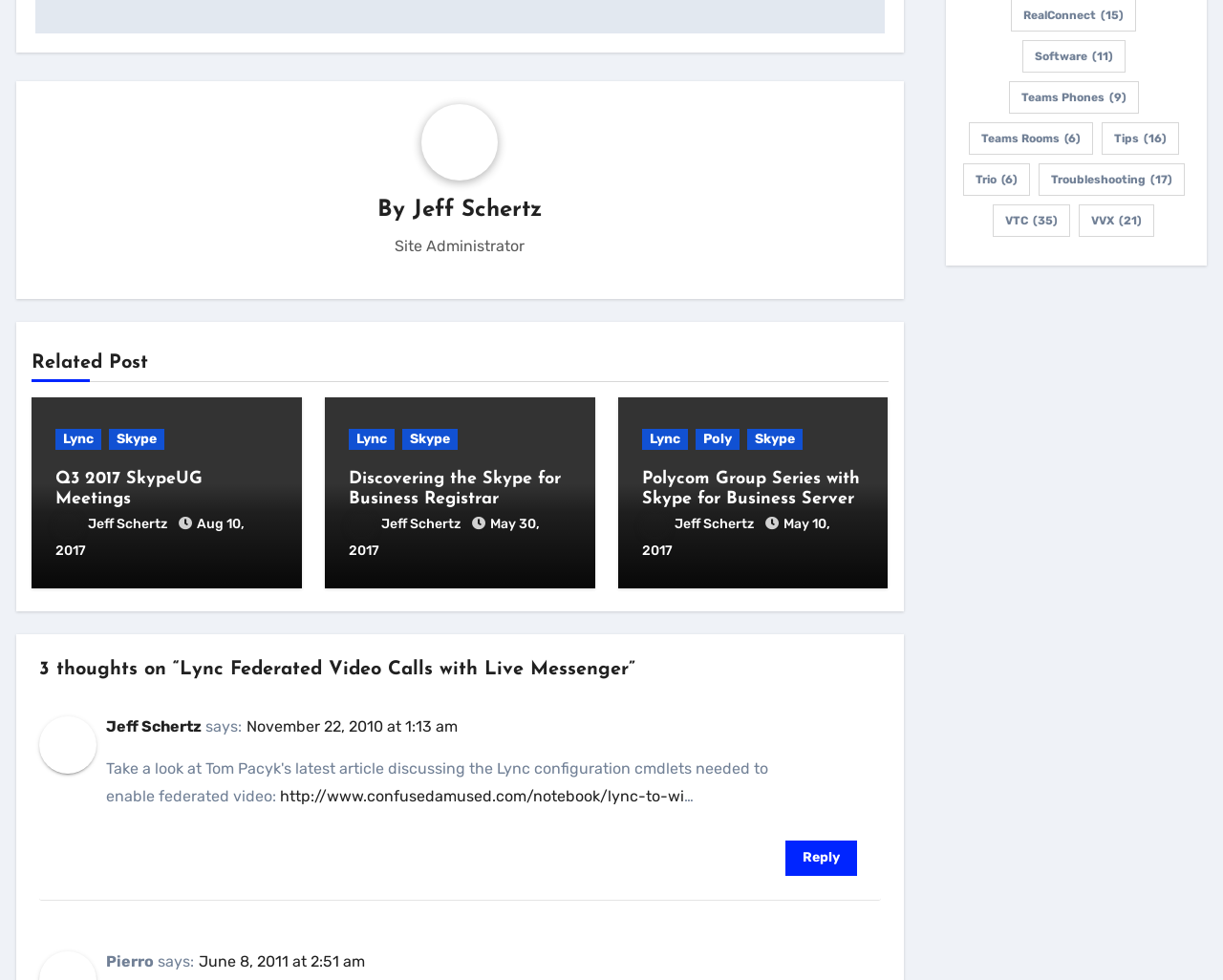Please find the bounding box coordinates of the clickable region needed to complete the following instruction: "Visit Jeff Schertz's homepage". The bounding box coordinates must consist of four float numbers between 0 and 1, i.e., [left, top, right, bottom].

[0.337, 0.203, 0.444, 0.226]